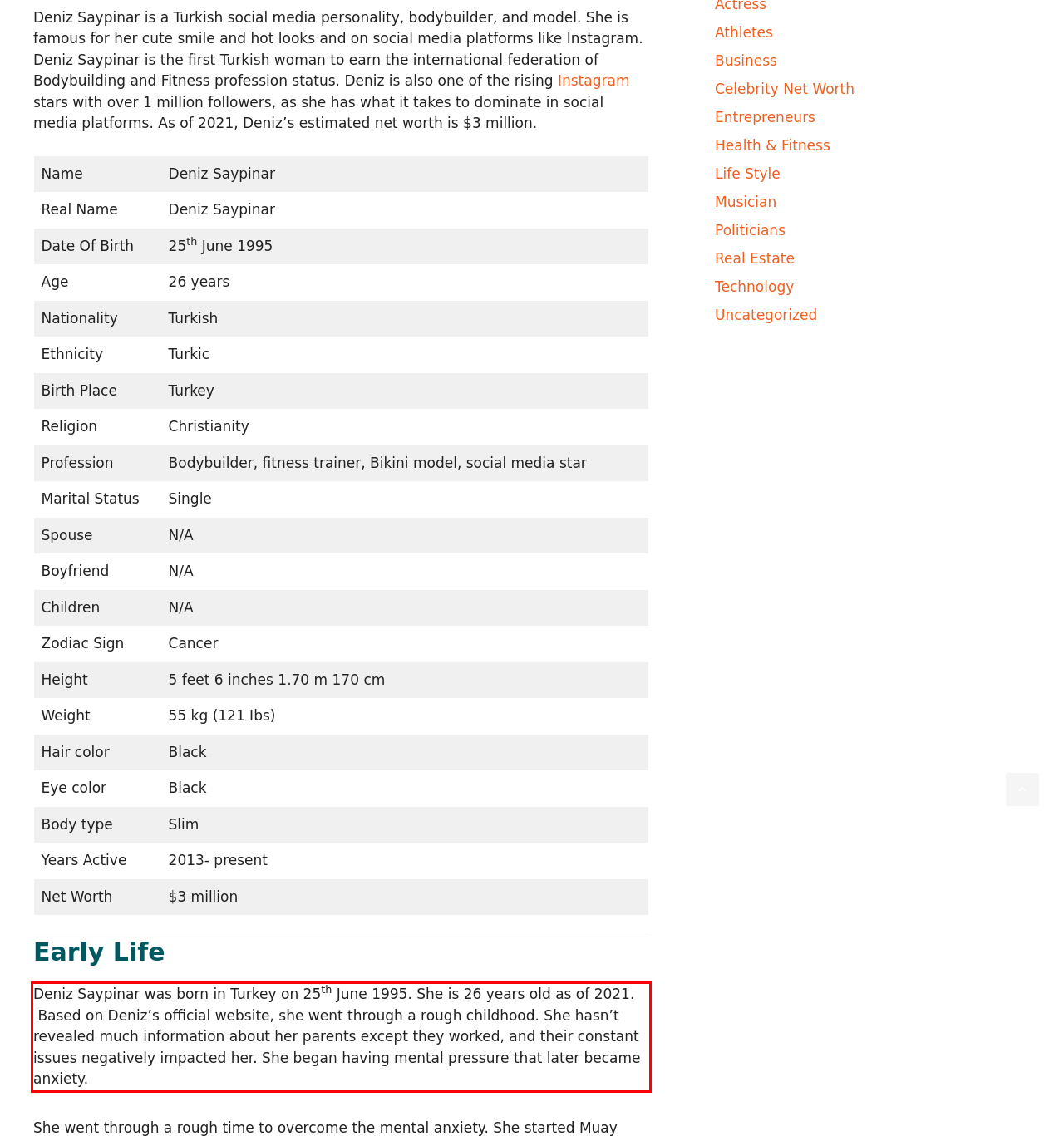Please examine the webpage screenshot containing a red bounding box and use OCR to recognize and output the text inside the red bounding box.

Deniz Saypinar was born in Turkey on 25th June 1995. She is 26 years old as of 2021. Based on Deniz’s official website, she went through a rough childhood. She hasn’t revealed much information about her parents except they worked, and their constant issues negatively impacted her. She began having mental pressure that later became anxiety.